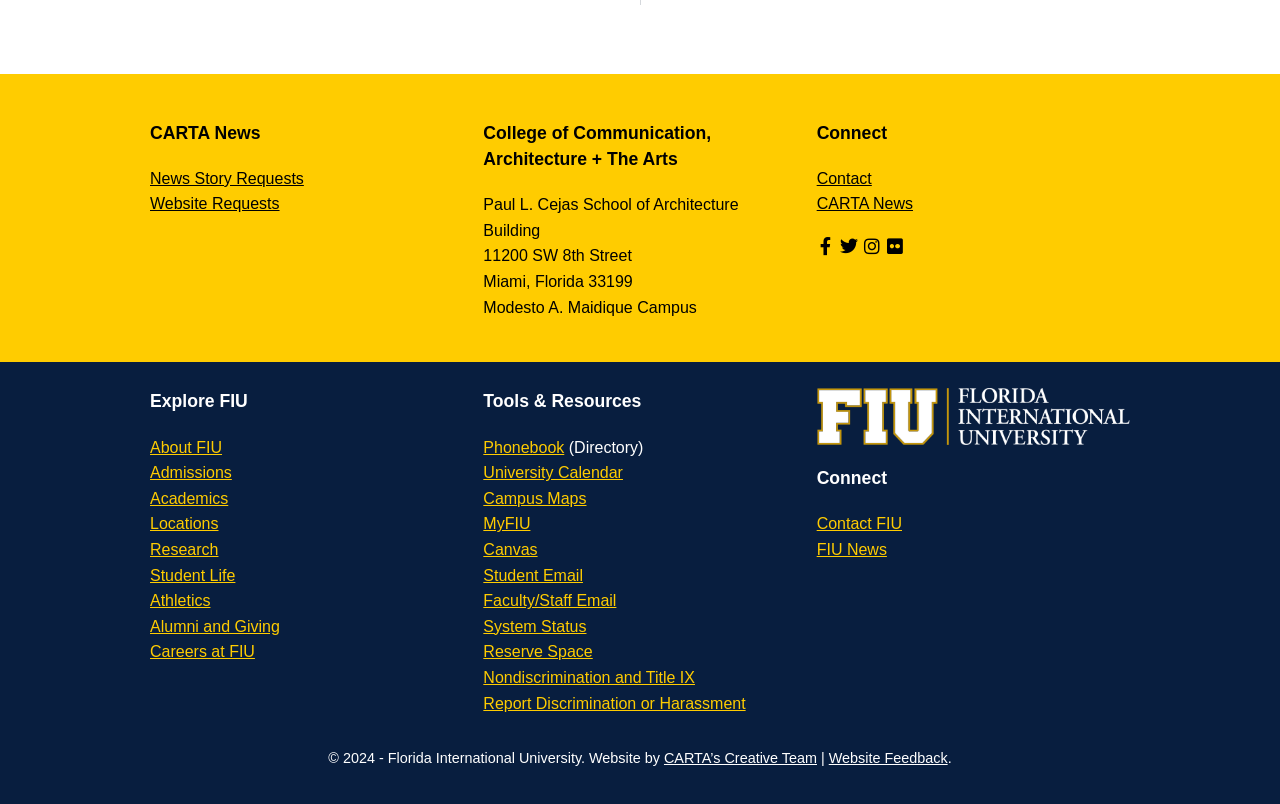What is the name of the college?
From the screenshot, supply a one-word or short-phrase answer.

College of Communication, Architecture + The Arts